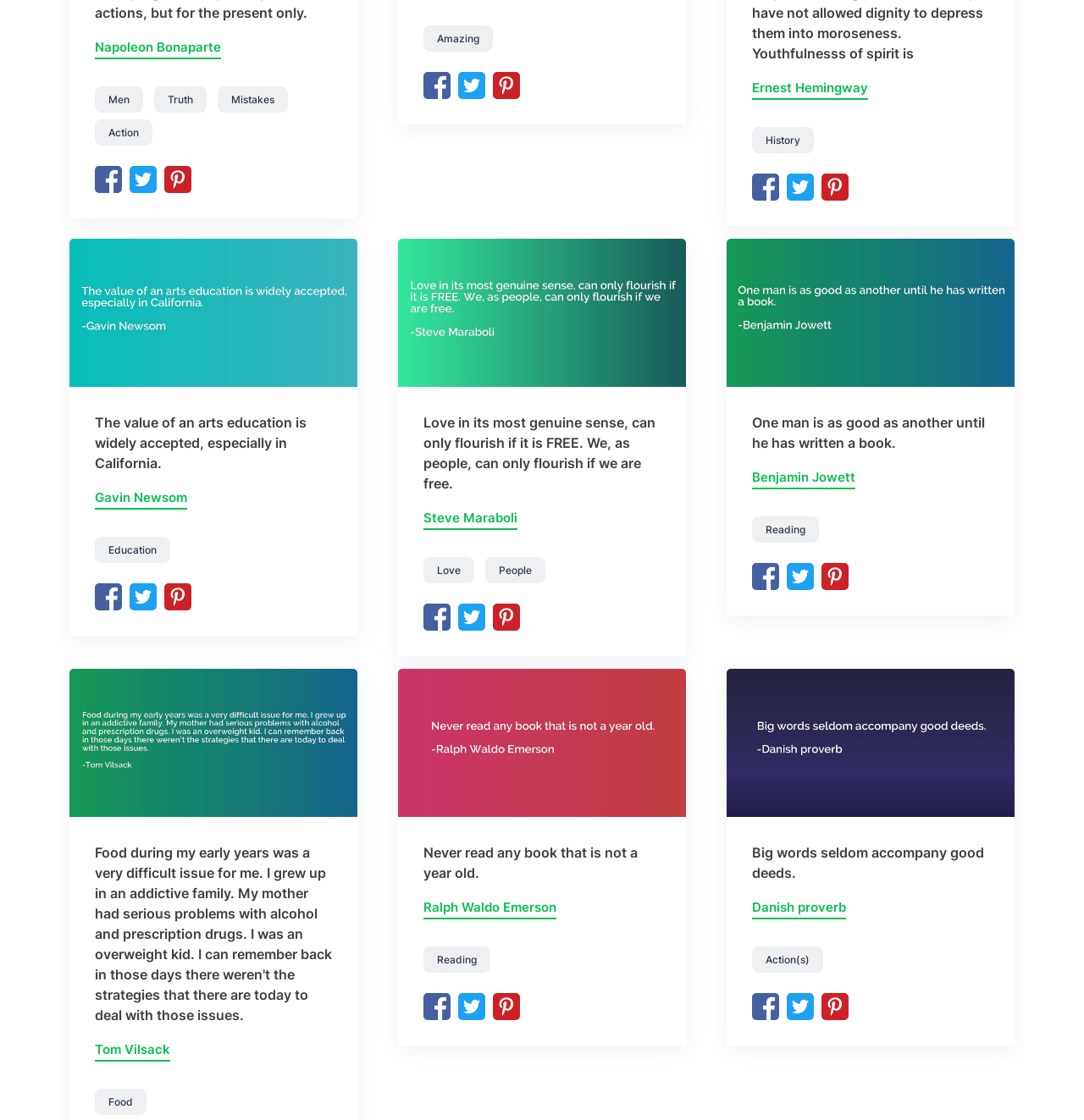Provide a short answer to the following question with just one word or phrase: How many social media links are there in the top-right corner?

3